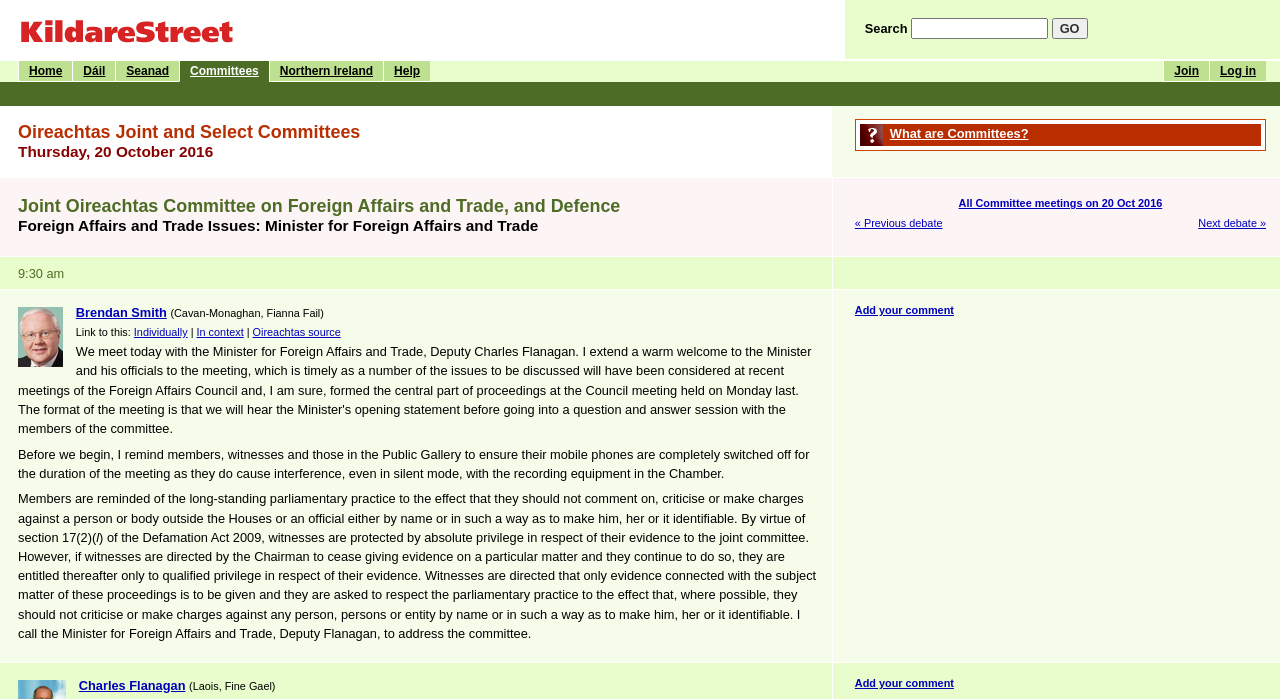Use a single word or phrase to answer the question:
What time did the committee meeting start?

9:30 am